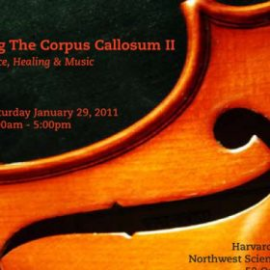Where did the event take place?
Ensure your answer is thorough and detailed.

According to the caption, the event was held at Harvard University, specifically in the Northwest Science Building, which indicates a collaborative effort between artists and scientists.